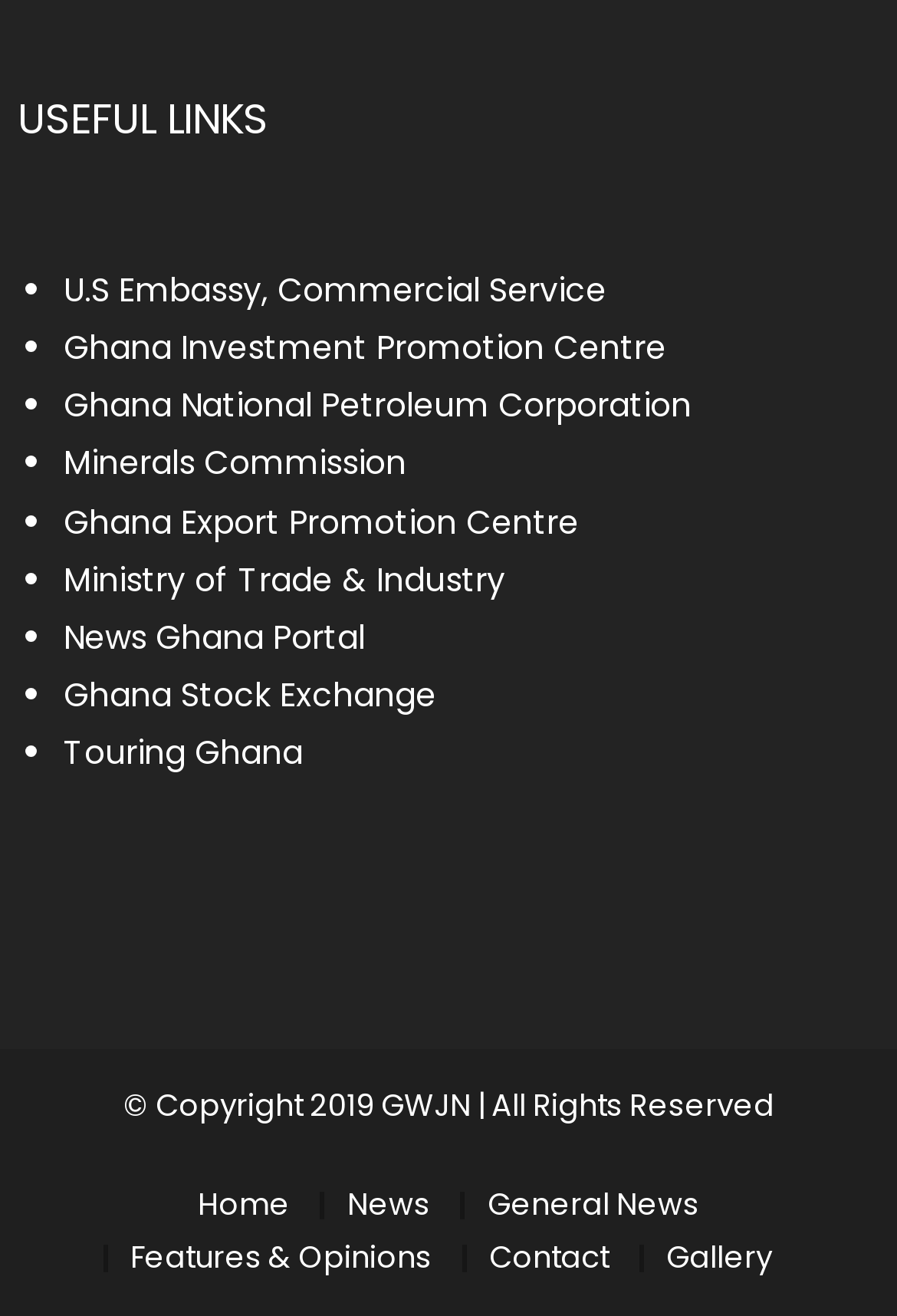What is the purpose of the list markers?
Provide a fully detailed and comprehensive answer to the question.

The list markers are used to indicate the start of each list item, which are links to various organizations and websites. They are represented by a bullet point ('•') and are placed before each link.